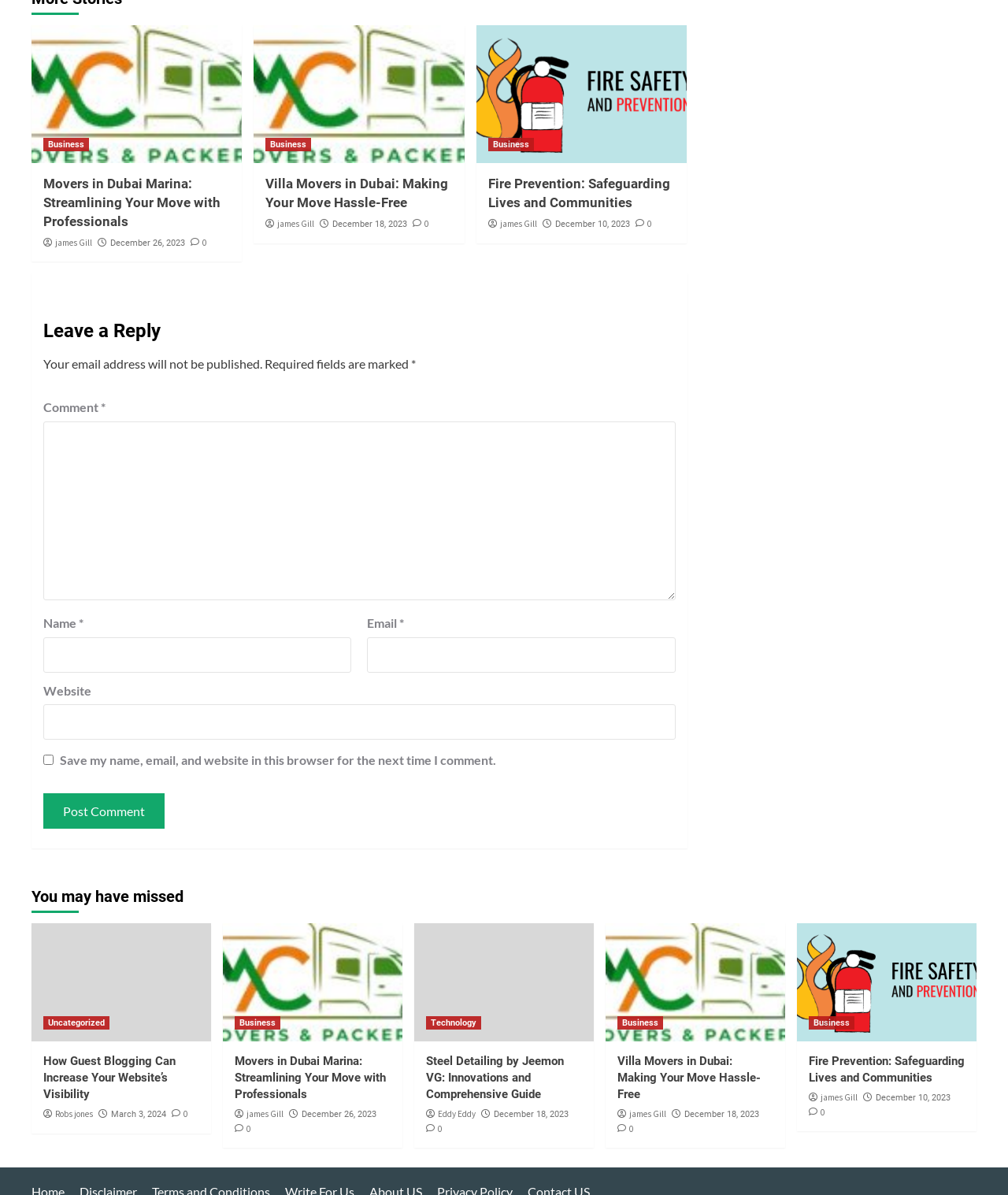Answer the question with a single word or phrase: 
How many articles are displayed on the webpage?

9